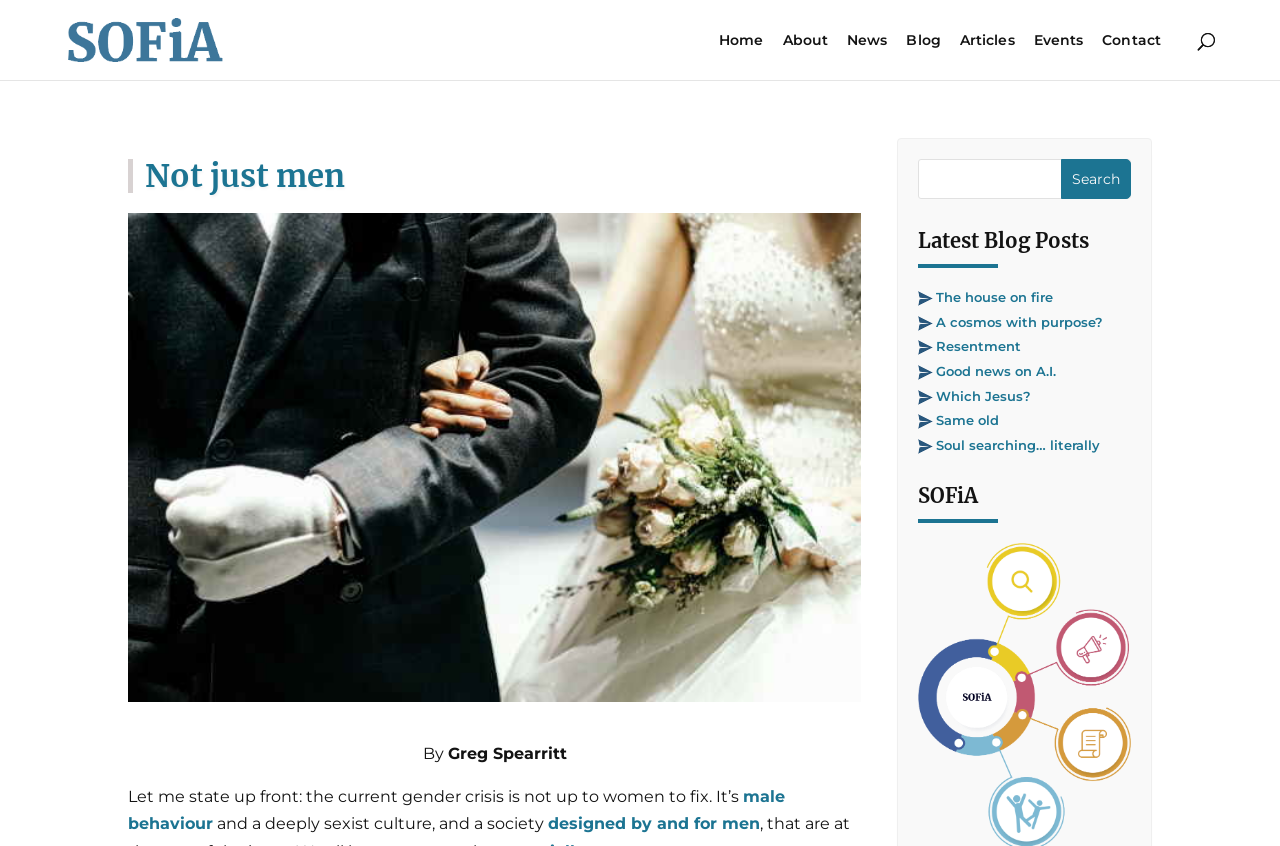Find the primary header on the webpage and provide its text.

Not just men